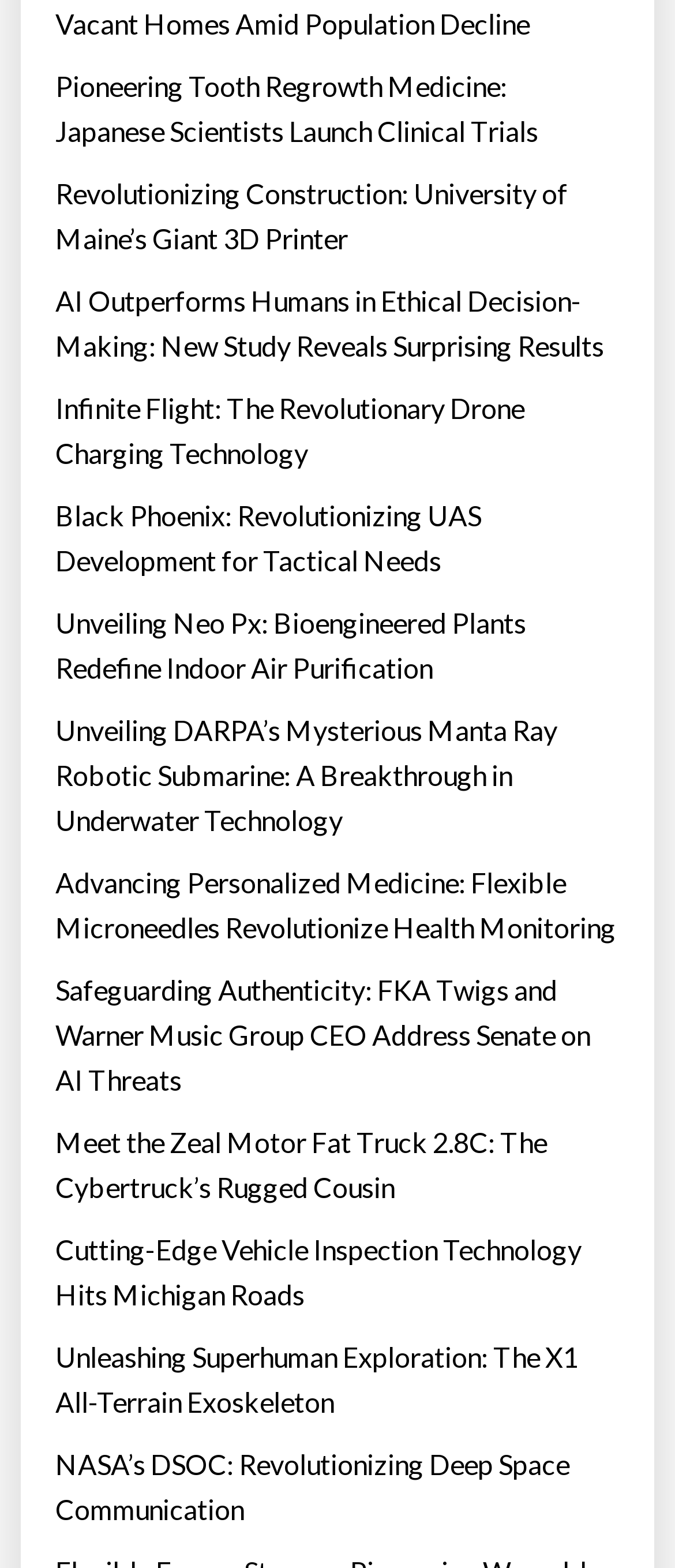Please determine the bounding box coordinates of the element's region to click in order to carry out the following instruction: "Explore AI outperforming humans in ethical decision-making". The coordinates should be four float numbers between 0 and 1, i.e., [left, top, right, bottom].

[0.082, 0.178, 0.918, 0.235]